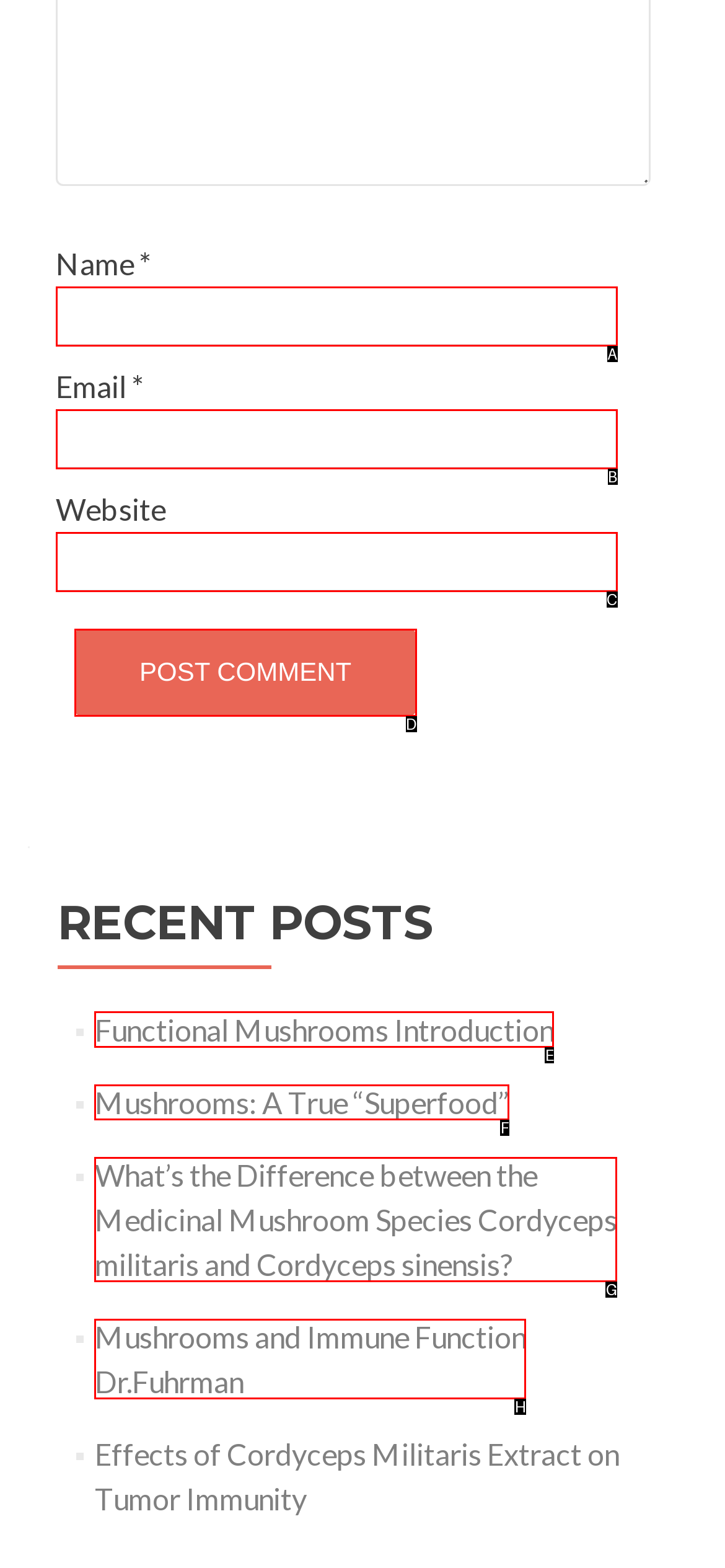From the given options, tell me which letter should be clicked to complete this task: Read the article about Functional Mushrooms Introduction
Answer with the letter only.

E